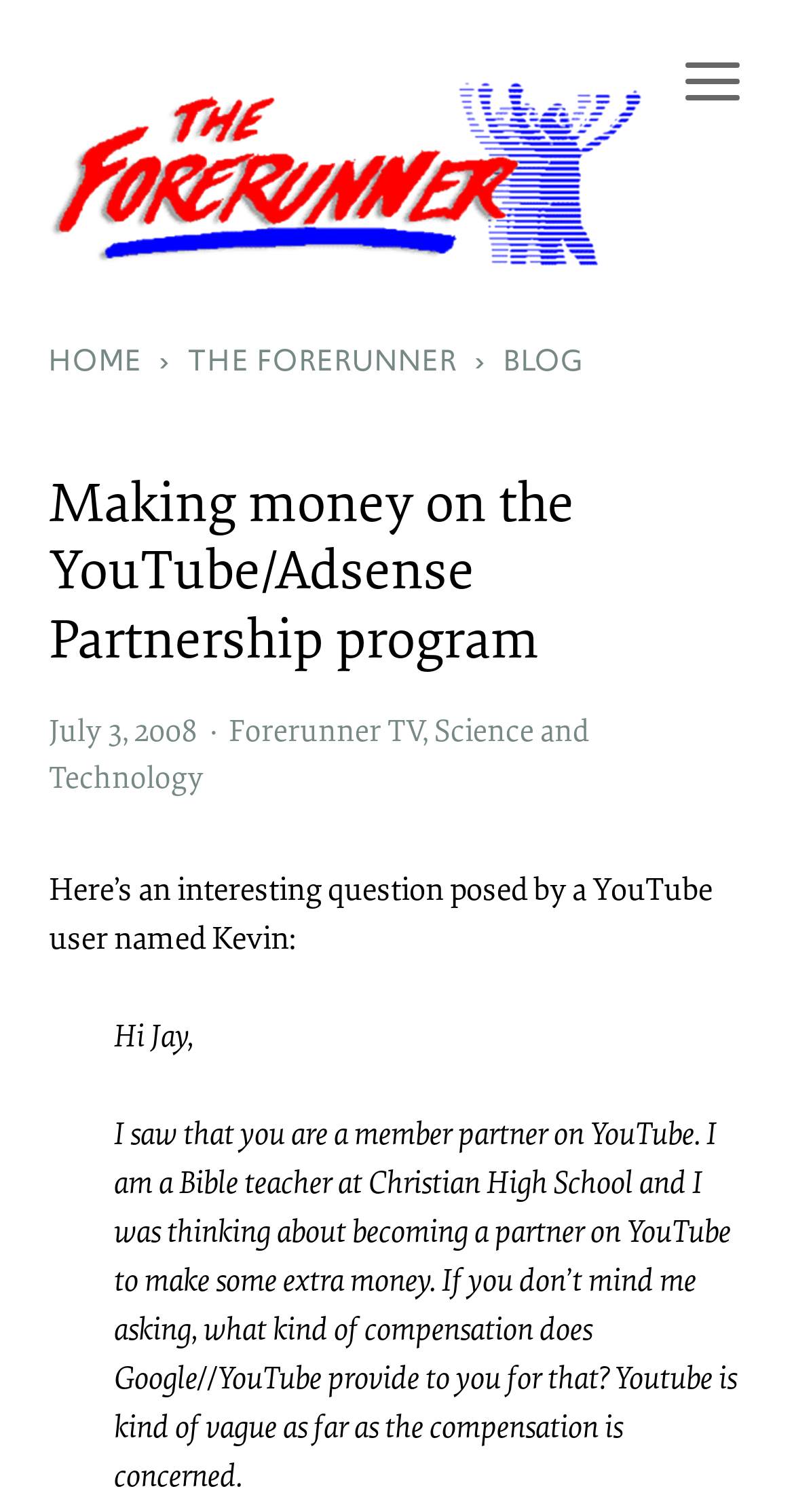Give a complete and precise description of the webpage's appearance.

The webpage appears to be a blog post from "The Forerunner" website, with a focus on making money through the YouTube/Adsense Partnership program. At the top left of the page, there is a logo of "The Forerunner" accompanied by a header that spans the entire width of the page. Below the header, there is a navigation menu with links to "HOME", "THE FORERUNNER", and "BLOG".

The main content of the page is a blog post with a heading that reads "Making money on the YouTube/Adsense Partnership program". The post begins with a question posed by a YouTube user named Kevin, followed by a response from the author, Jay. The response is a lengthy paragraph that discusses the compensation provided by Google/YouTube for being a partner on the platform.

At the bottom of the page, there is a footer section that contains a timestamp indicating that the post was published on July 3, 2008. There are also links to "Forerunner TV" and "Science and Technology" in the footer section. Overall, the page has a simple layout with a focus on presenting the blog post content.